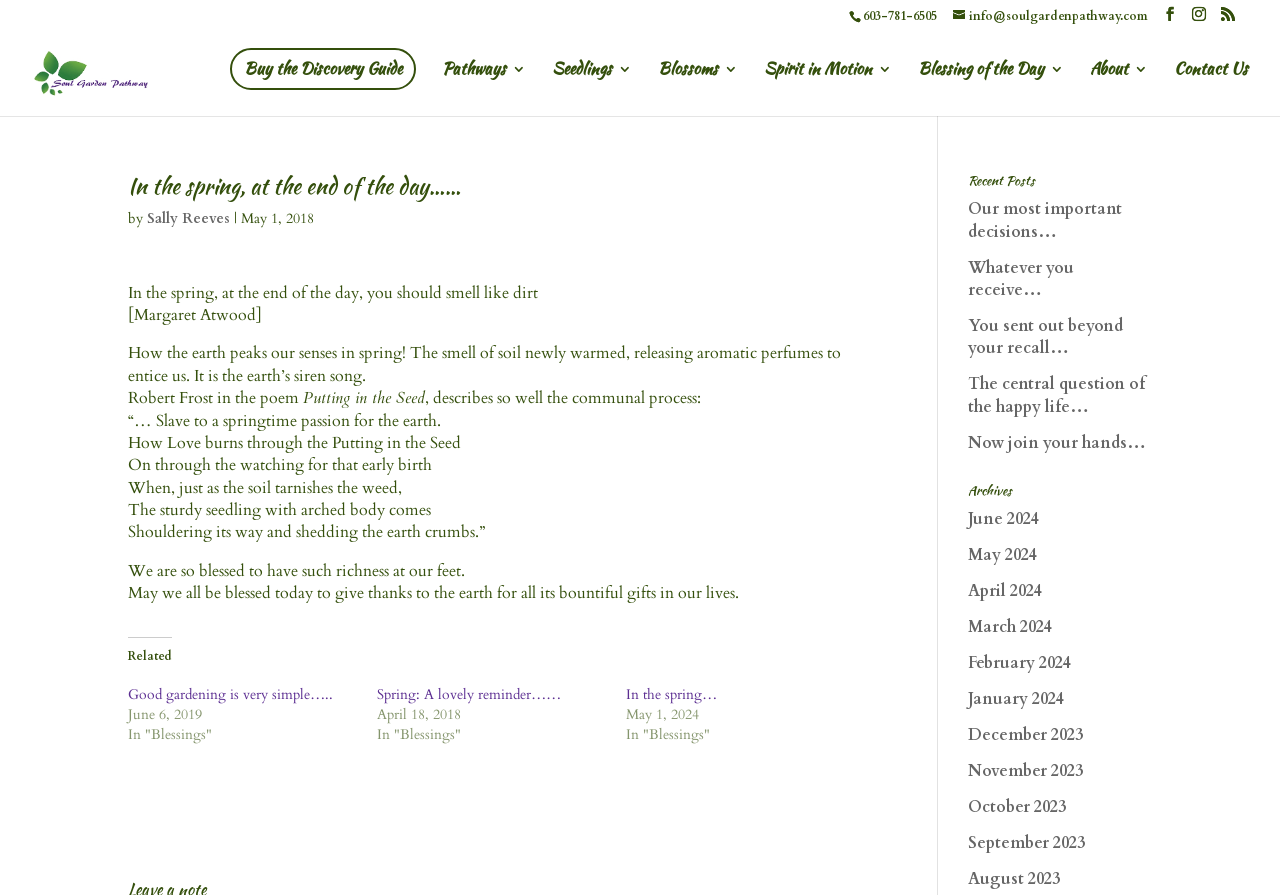Refer to the screenshot and answer the following question in detail:
What is the author of the quote 'In the spring, at the end of the day, you should smell like dirt'?

I found the quote 'In the spring, at the end of the day, you should smell like dirt' on the page, and below it, I saw a static text element with the content '[Margaret Atwood]', which indicates that Margaret Atwood is the author of the quote.